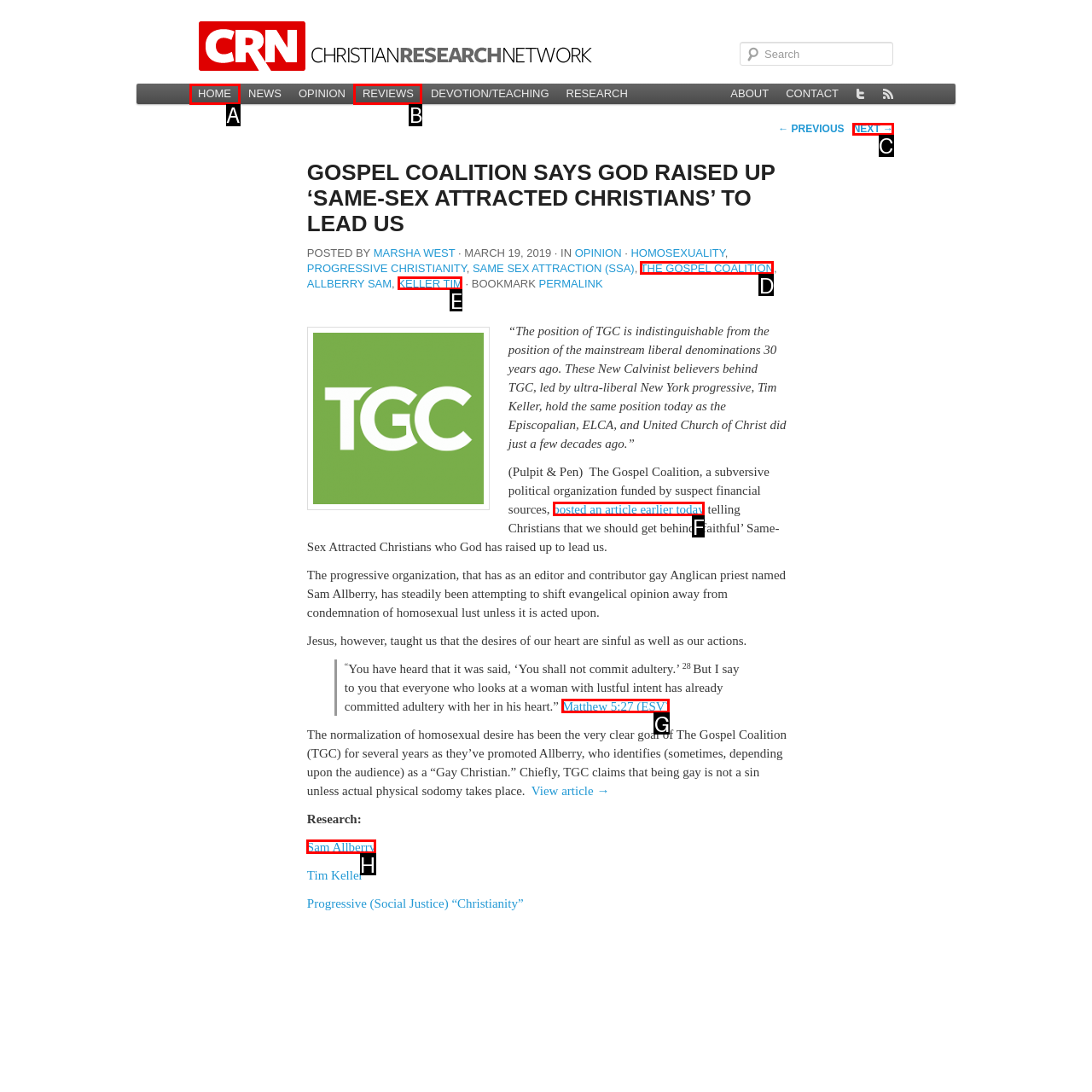Identify the HTML element to select in order to accomplish the following task: View WAEC Result checker May/June
Reply with the letter of the chosen option from the given choices directly.

None